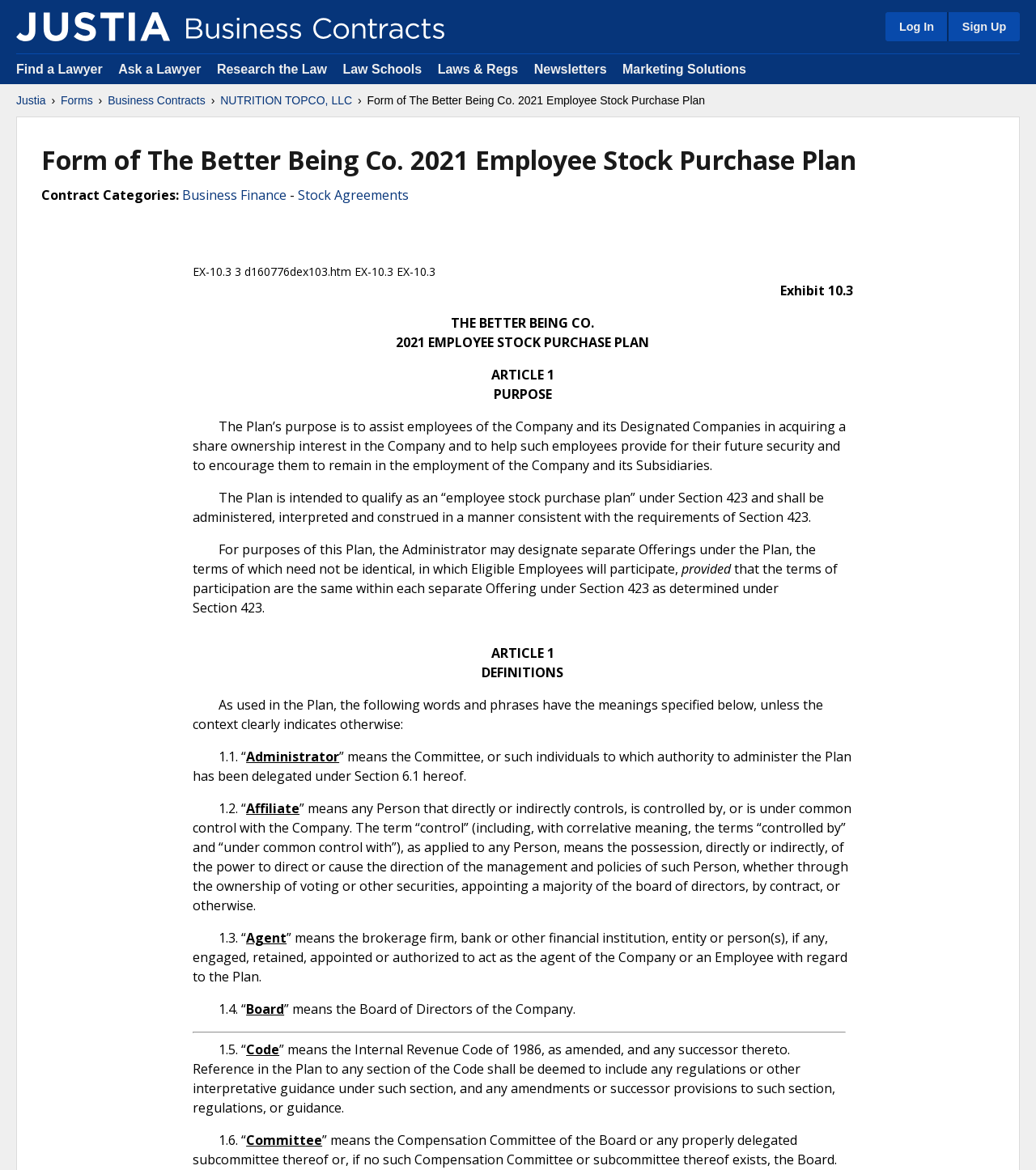Use a single word or phrase to respond to the question:
What is the name of the company?

The Better Being Co.